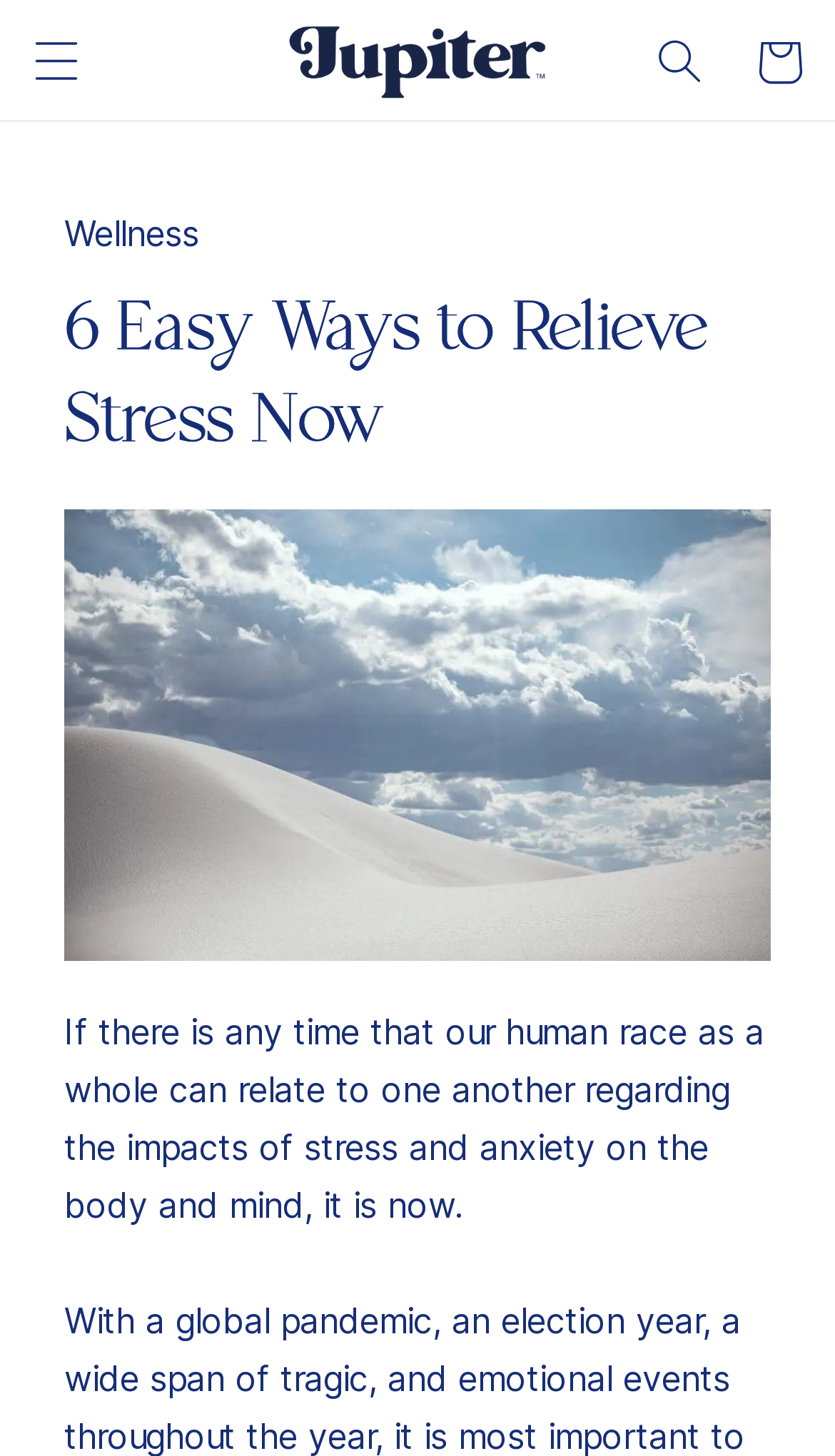Provide the bounding box coordinates of the HTML element this sentence describes: "parent_node: Cart".

[0.326, 0.006, 0.674, 0.079]